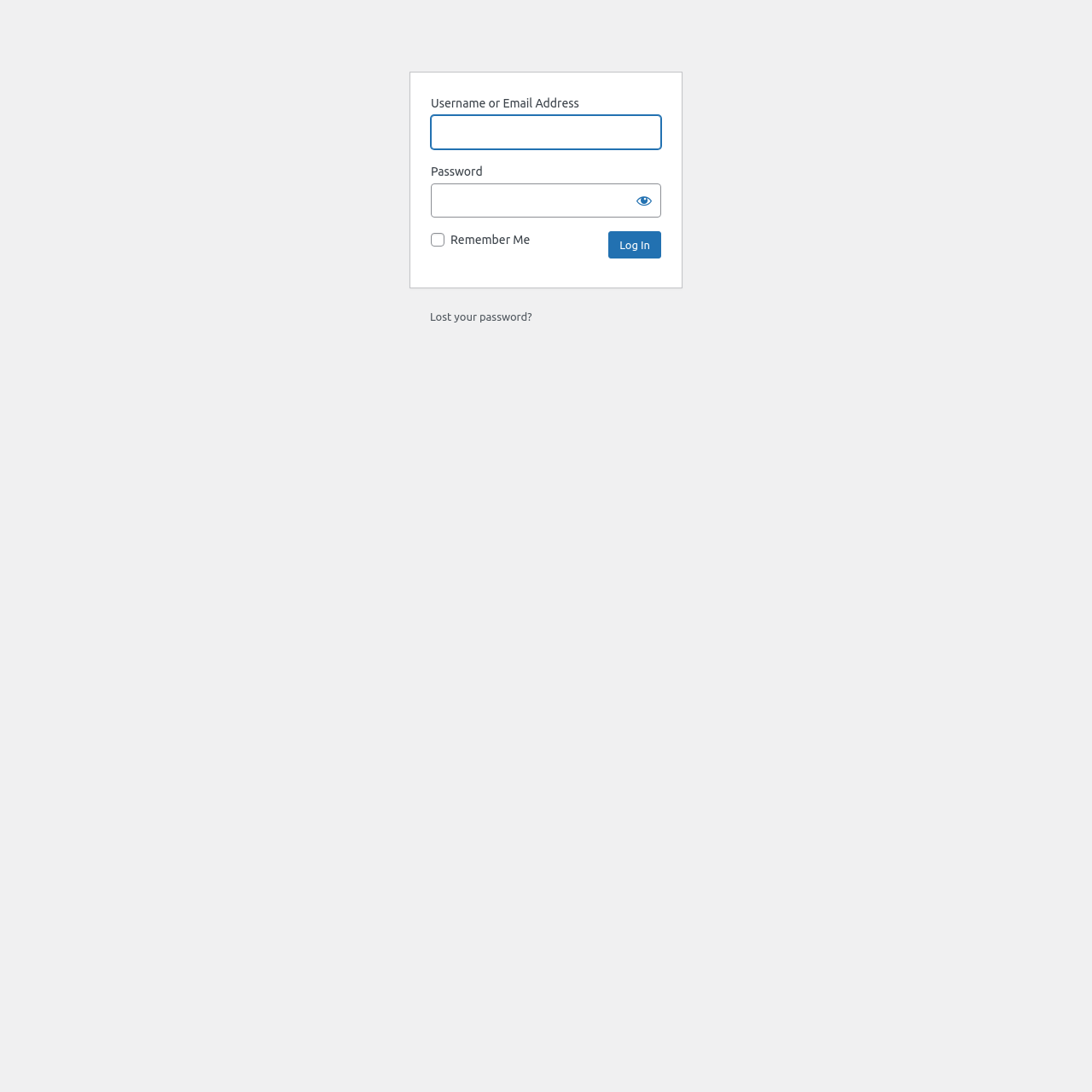Give a detailed overview of the webpage's appearance and contents.

The webpage is a login page for the "Pray for Morocco" website, built on WordPress. At the top, there is a title "Log In ‹ Pray for Morocco — WordPress". Below the title, there are two input fields: one for "Username or Email Address" and another for "Password". The "Username or Email Address" field is currently focused. 

To the right of the "Password" field, there is a "Show password" button. Below the input fields, there is a checkbox labeled "Remember Me", which is currently unchecked. Next to the checkbox, there is a "Log In" button. 

Further down, there is a link "Lost your password?" that provides an option for users who have forgotten their password.